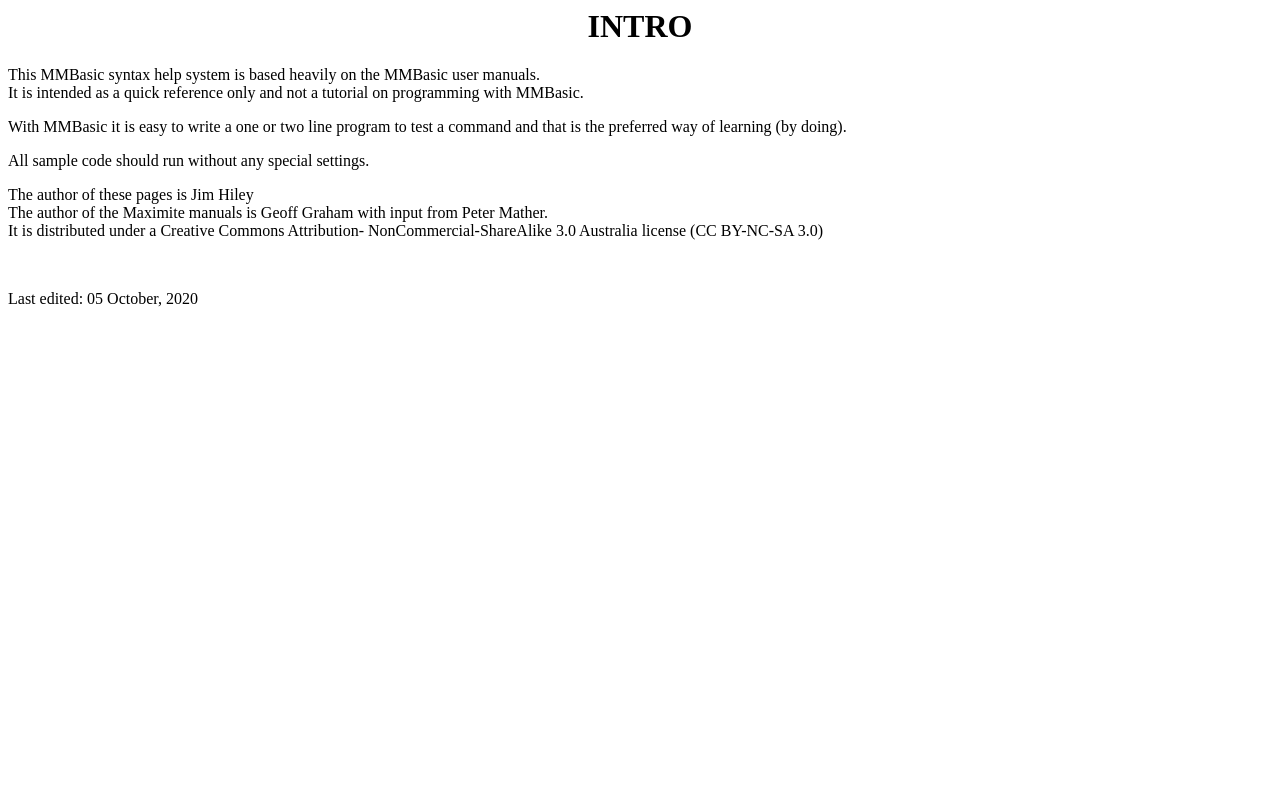When was the content last edited?
Use the information from the image to give a detailed answer to the question.

The webpage displays the last edited date as '05 October, 2020' in one of the StaticText elements.